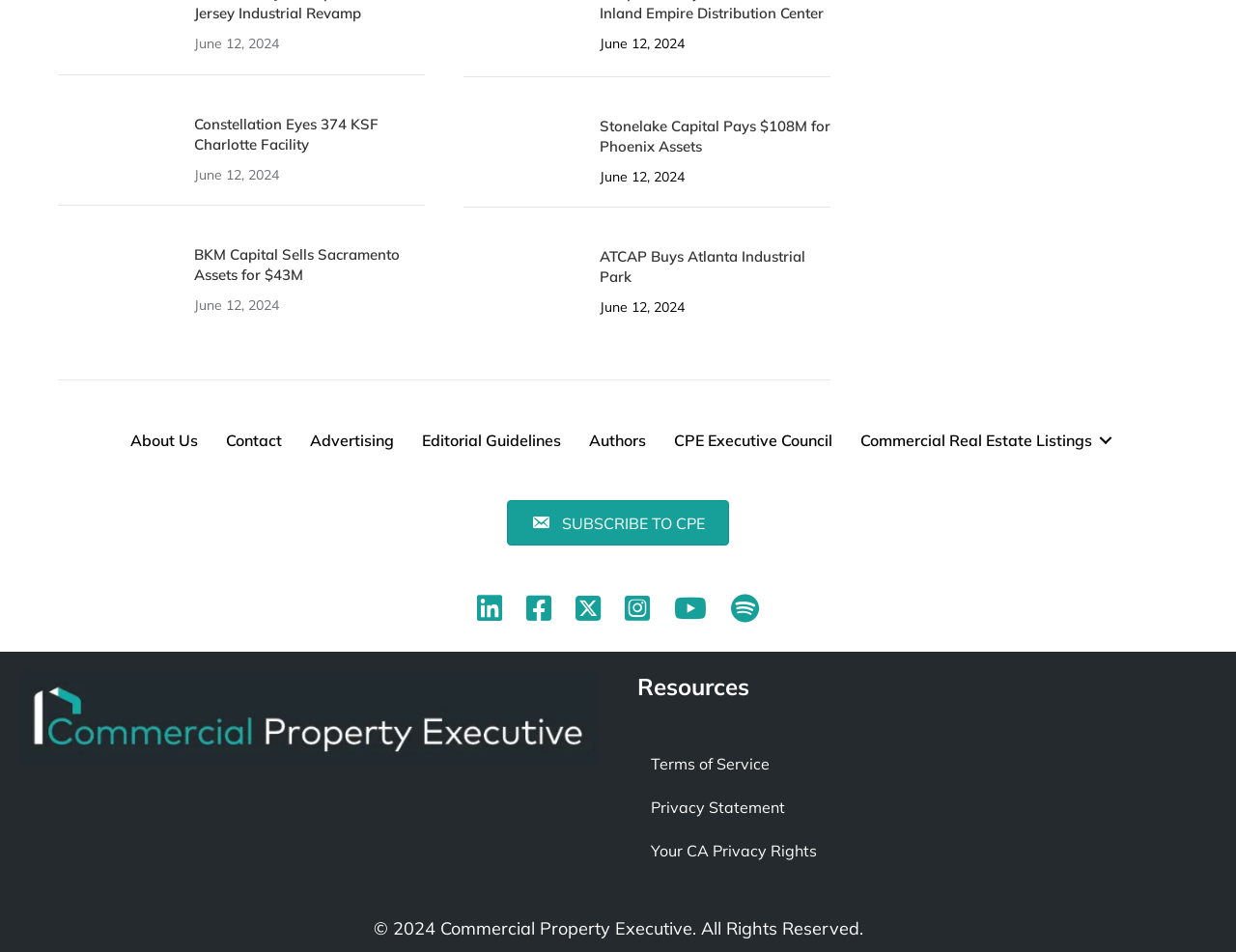Provide the bounding box coordinates of the HTML element this sentence describes: "Authors".

[0.466, 0.44, 0.534, 0.484]